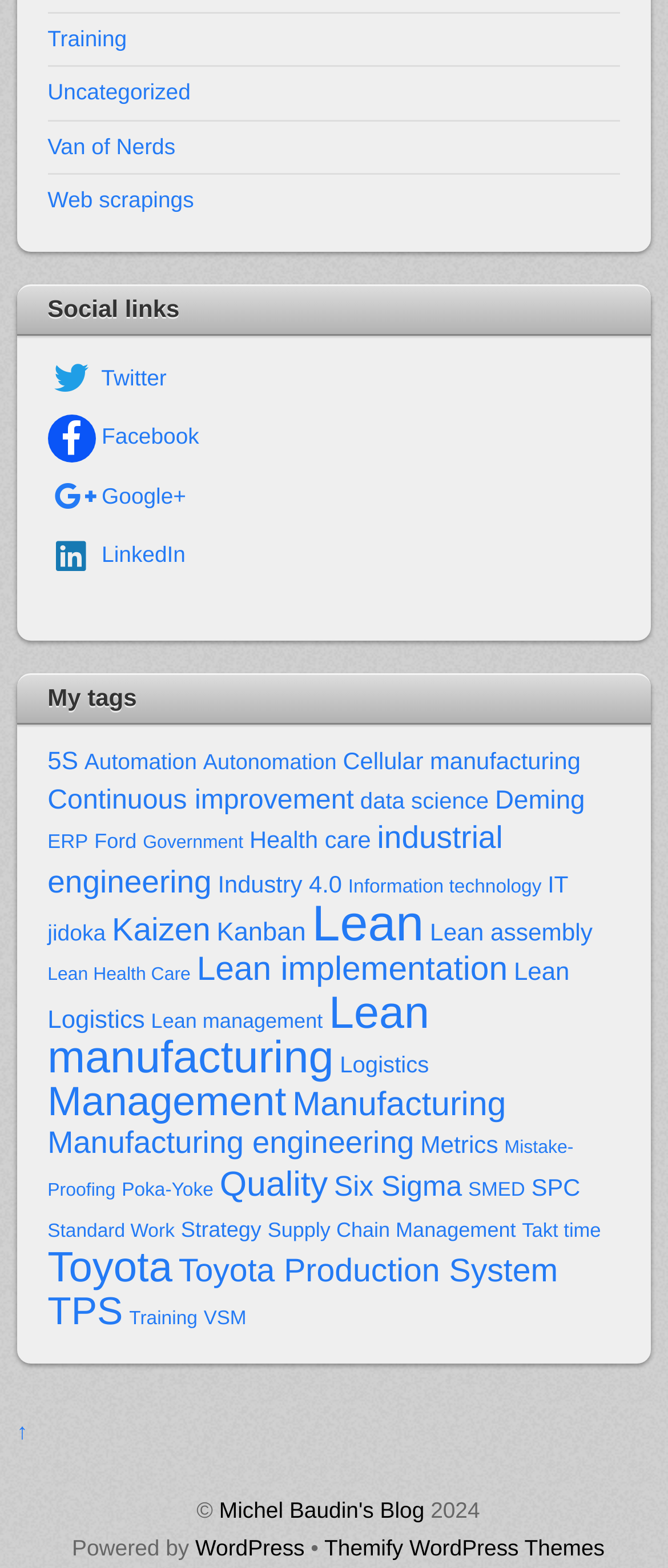How many items are in the 'Lean' category?
Using the visual information, respond with a single word or phrase.

350